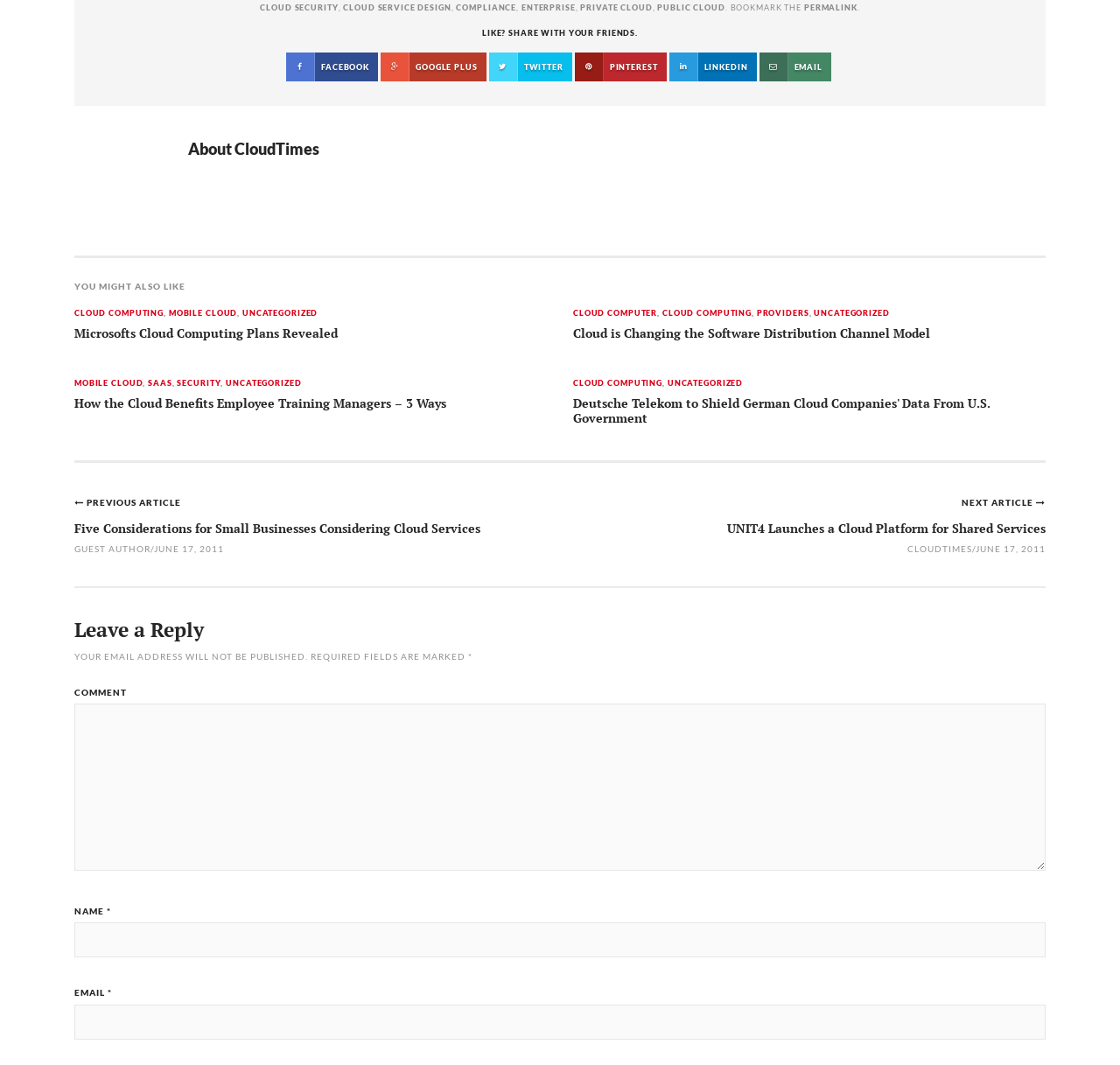What is the main topic of this webpage?
Please provide a single word or phrase in response based on the screenshot.

Cloud Computing